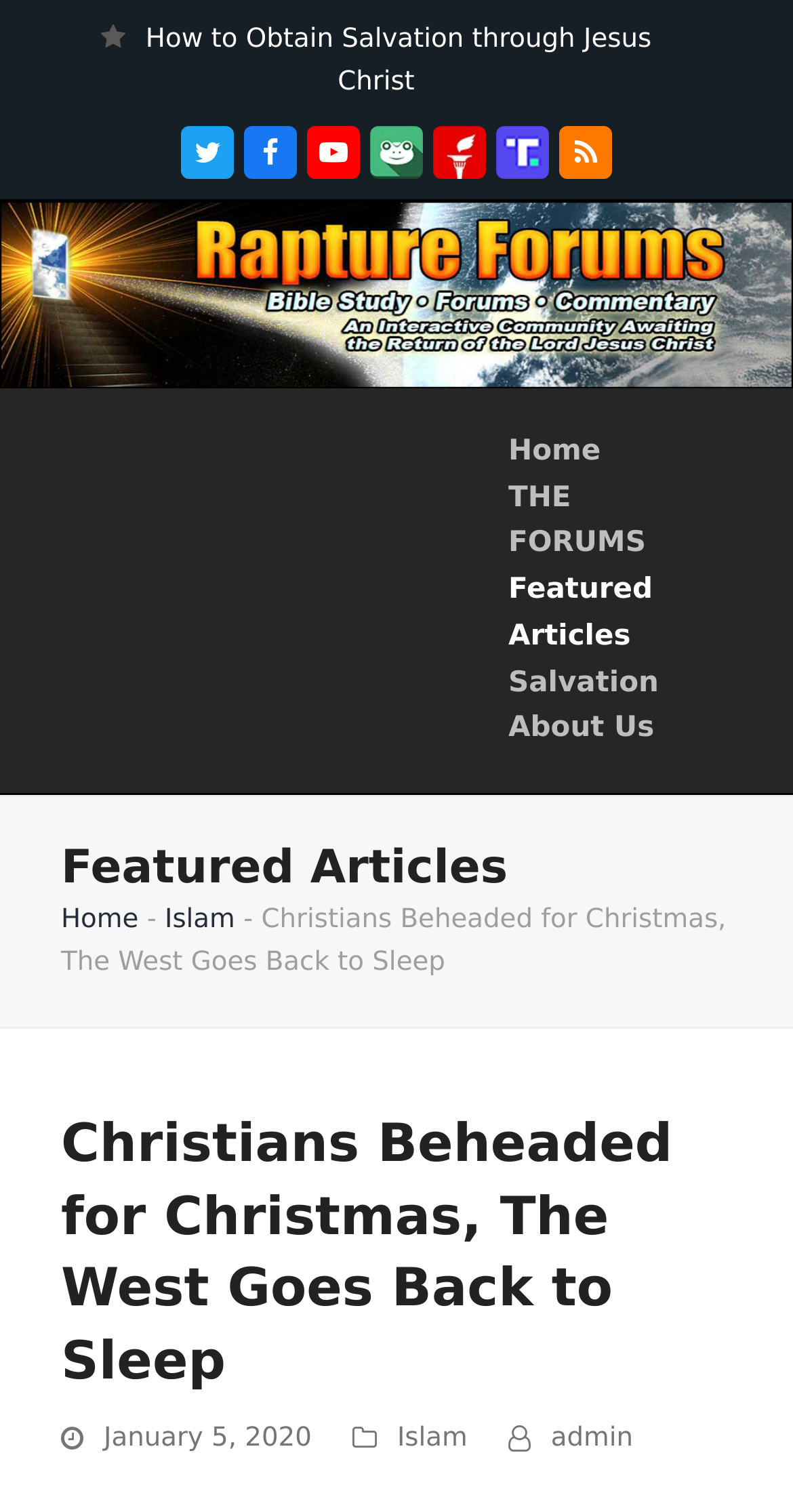Please find and report the bounding box coordinates of the element to click in order to perform the following action: "Learn about Islam". The coordinates should be expressed as four float numbers between 0 and 1, in the format [left, top, right, bottom].

[0.208, 0.599, 0.296, 0.619]